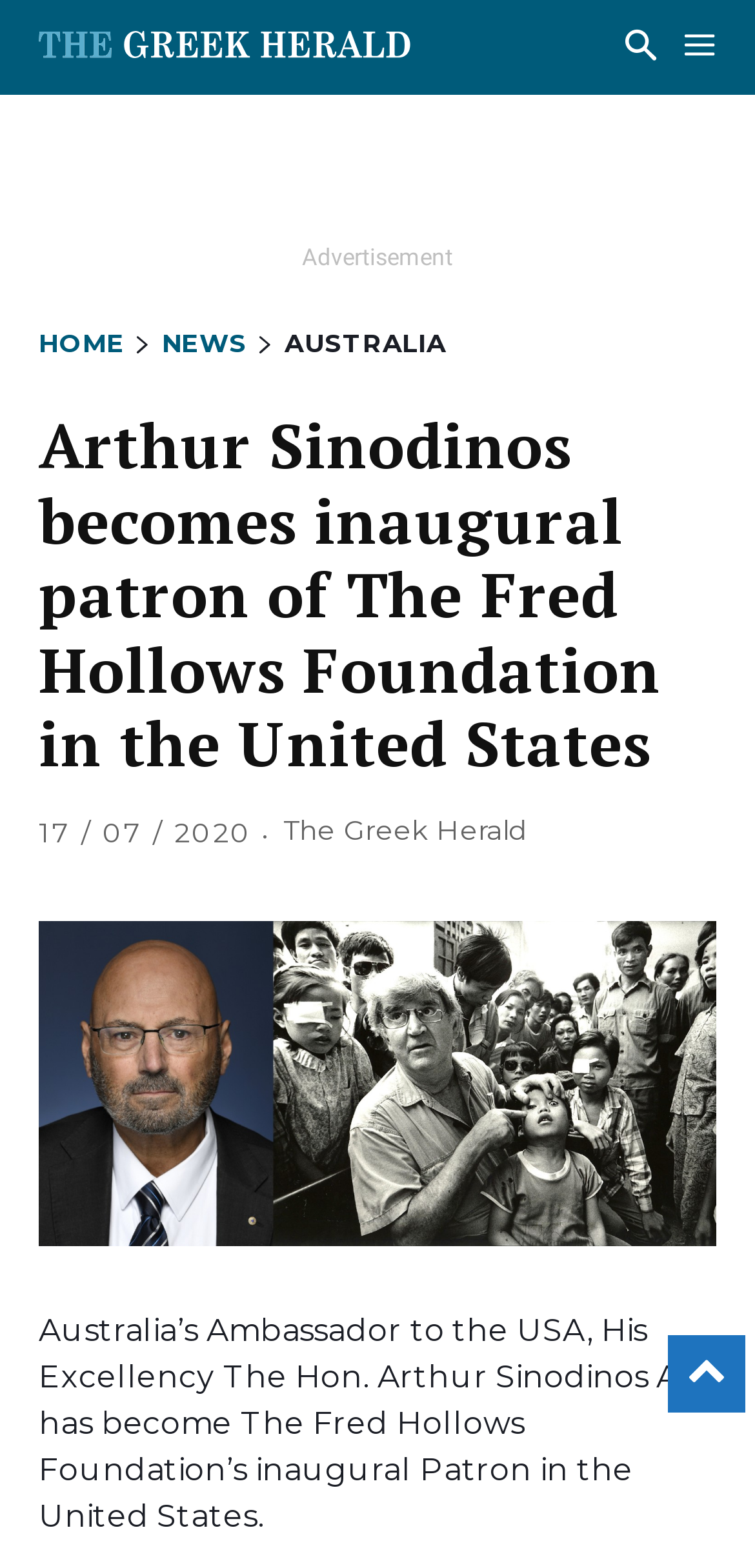What is the name of the foundation?
Based on the visual information, provide a detailed and comprehensive answer.

I found the answer by looking at the text content of the webpage, specifically the sentence 'Australia’s Ambassador to the USA, His Excellency The Hon. Arthur Sinodinos AO, has become The Fred Hollows Foundation’s inaugural Patron in the United States.' which mentions the name of the foundation.